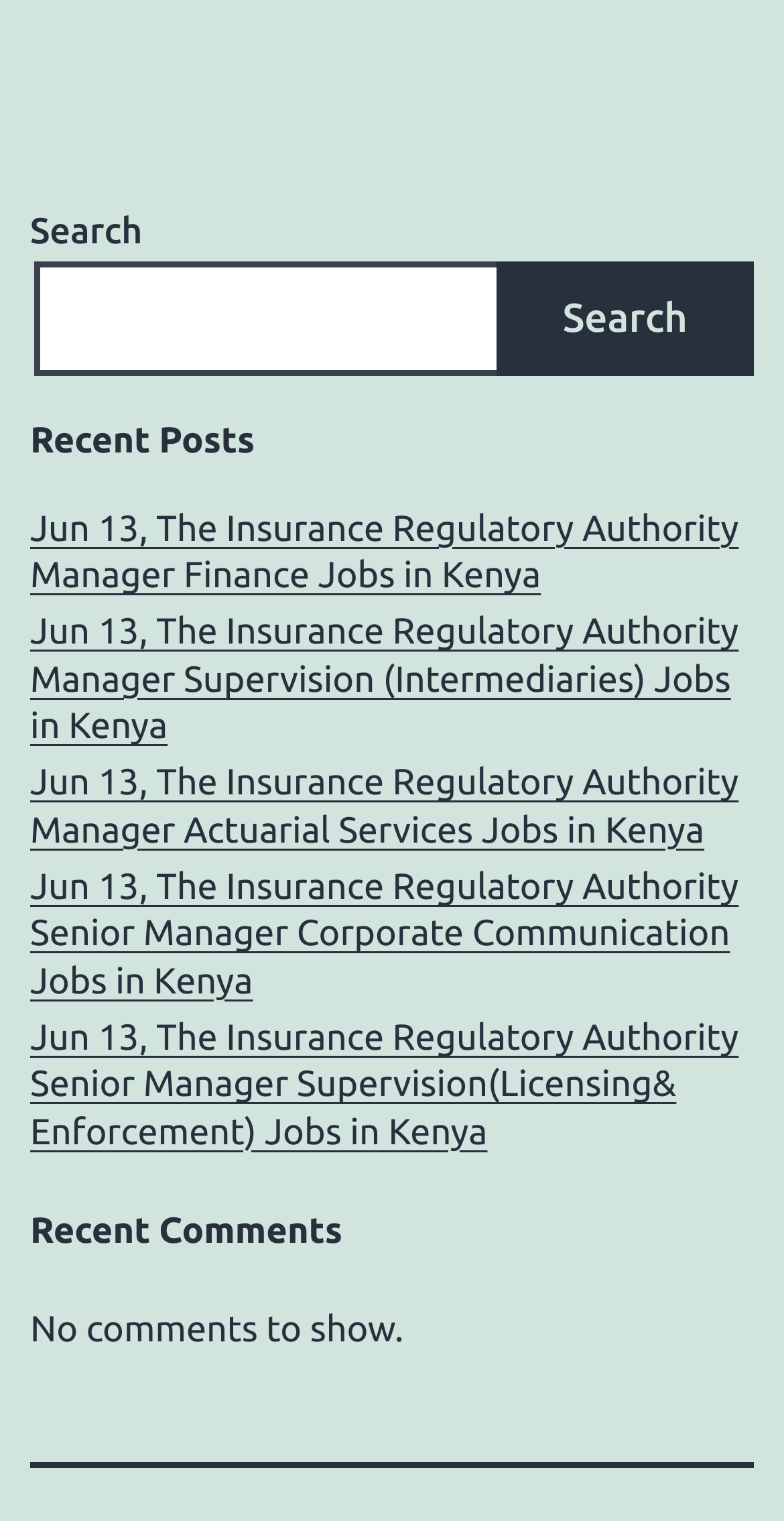Identify the bounding box coordinates of the element to click to follow this instruction: 'view recent comments'. Ensure the coordinates are four float values between 0 and 1, provided as [left, top, right, bottom].

[0.038, 0.793, 0.962, 0.826]